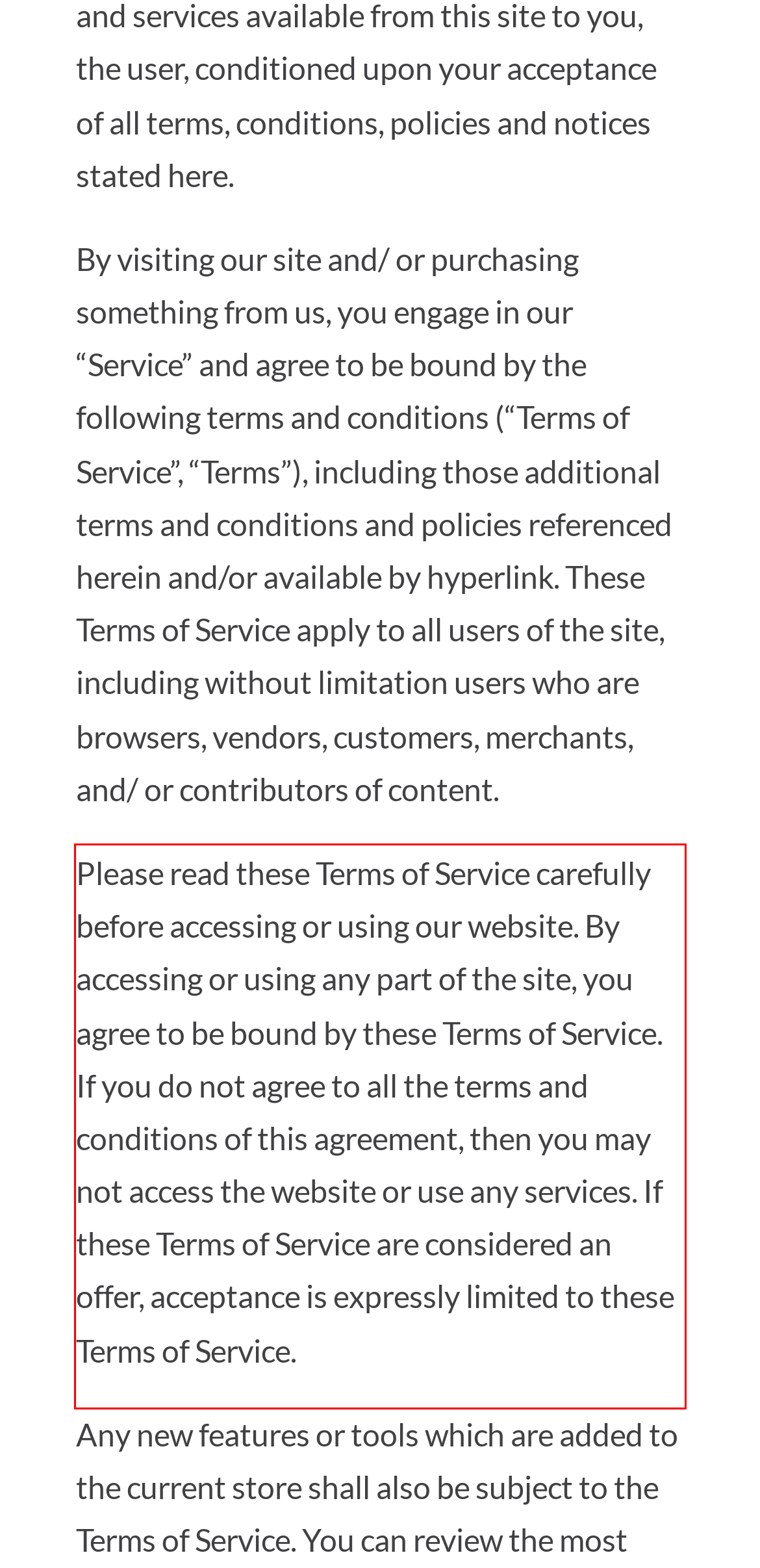Identify and extract the text within the red rectangle in the screenshot of the webpage.

Please read these Terms of Service carefully before accessing or using our website. By accessing or using any part of the site, you agree to be bound by these Terms of Service. If you do not agree to all the terms and conditions of this agreement, then you may not access the website or use any services. If these Terms of Service are considered an offer, acceptance is expressly limited to these Terms of Service.